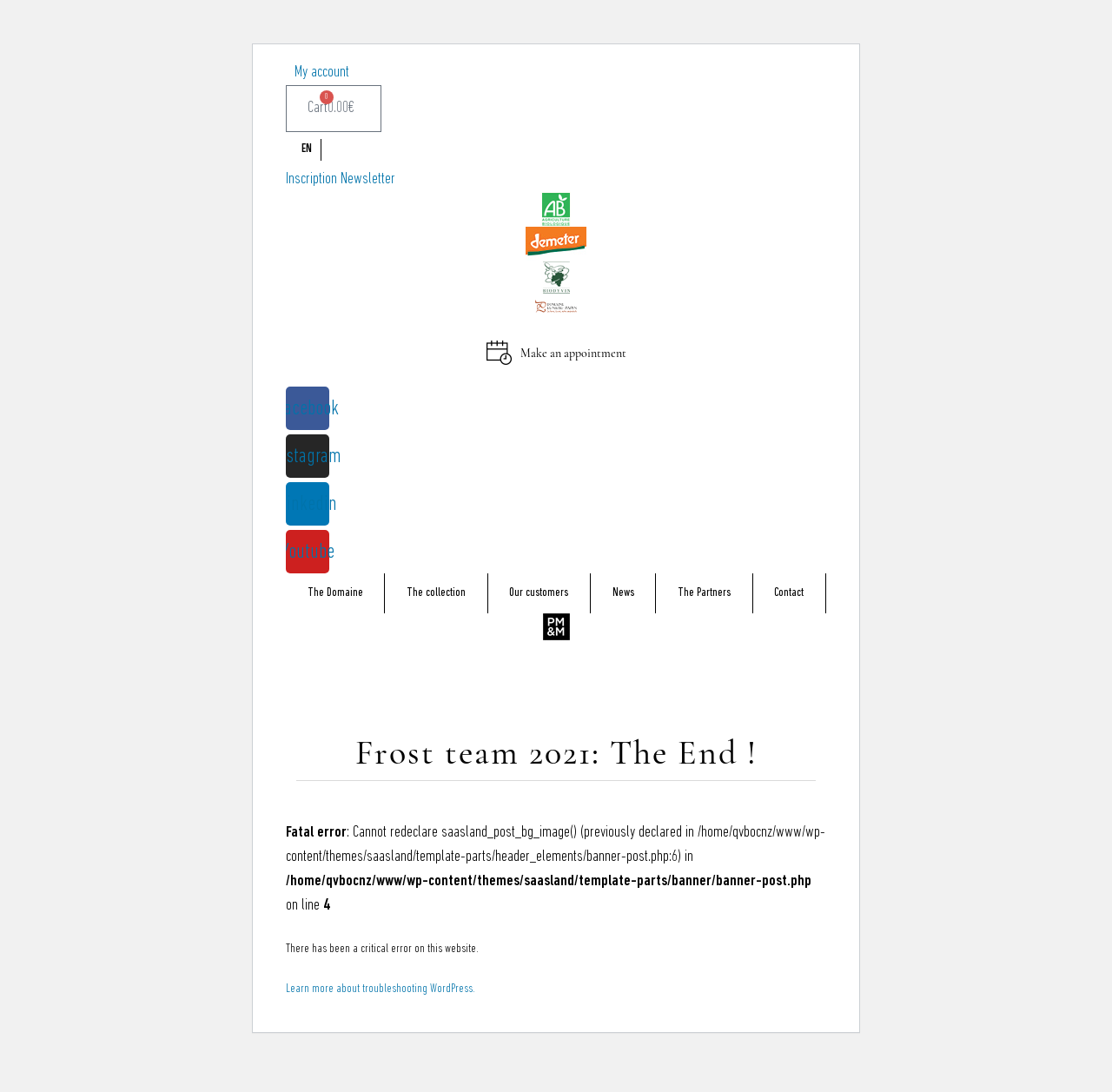What is the name of the domain?
Provide a one-word or short-phrase answer based on the image.

Domaine Luneau Papin